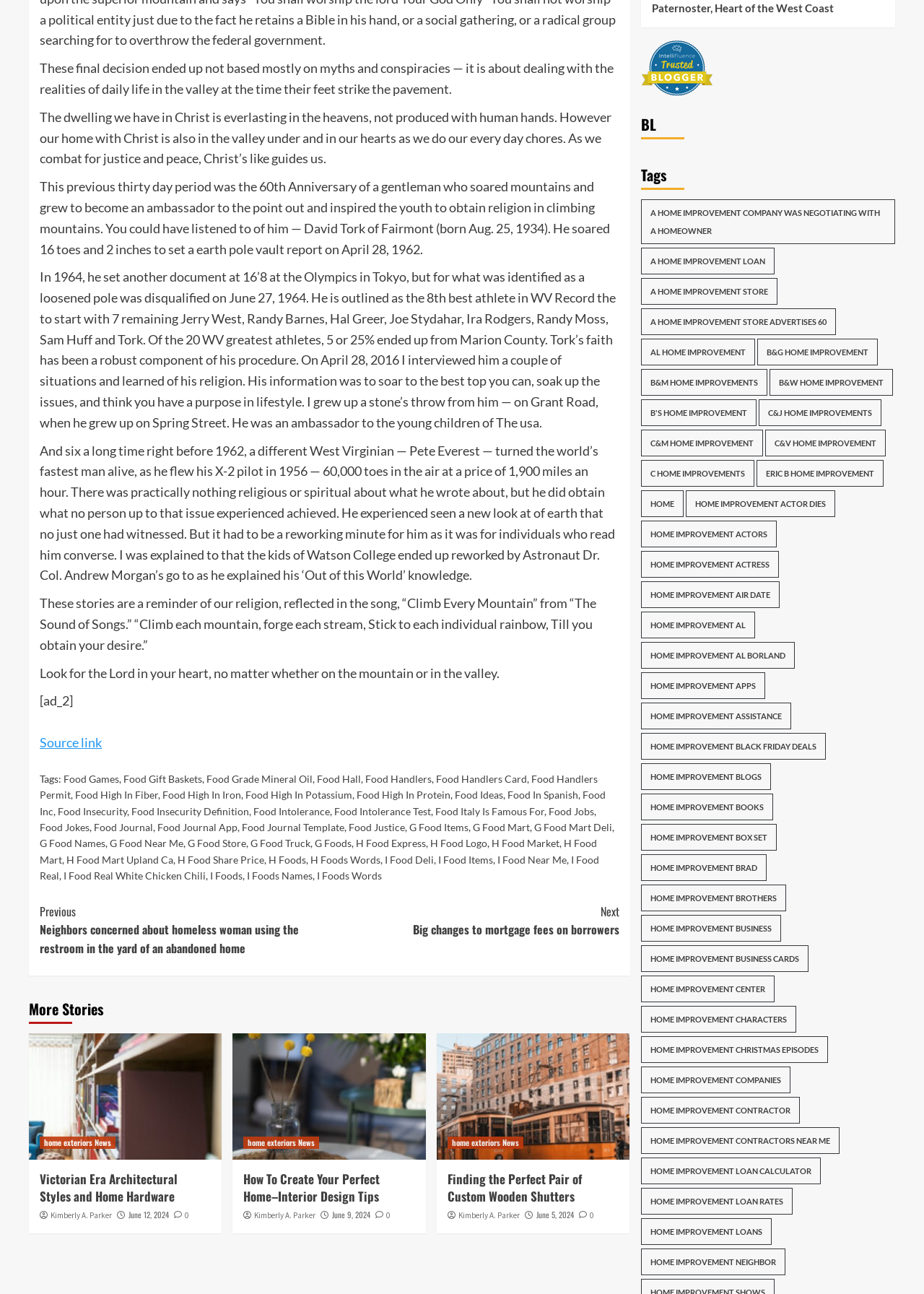Using the given element description, provide the bounding box coordinates (top-left x, top-left y, bottom-right x, bottom-right y) for the corresponding UI element in the screenshot: Home

[0.693, 0.379, 0.739, 0.399]